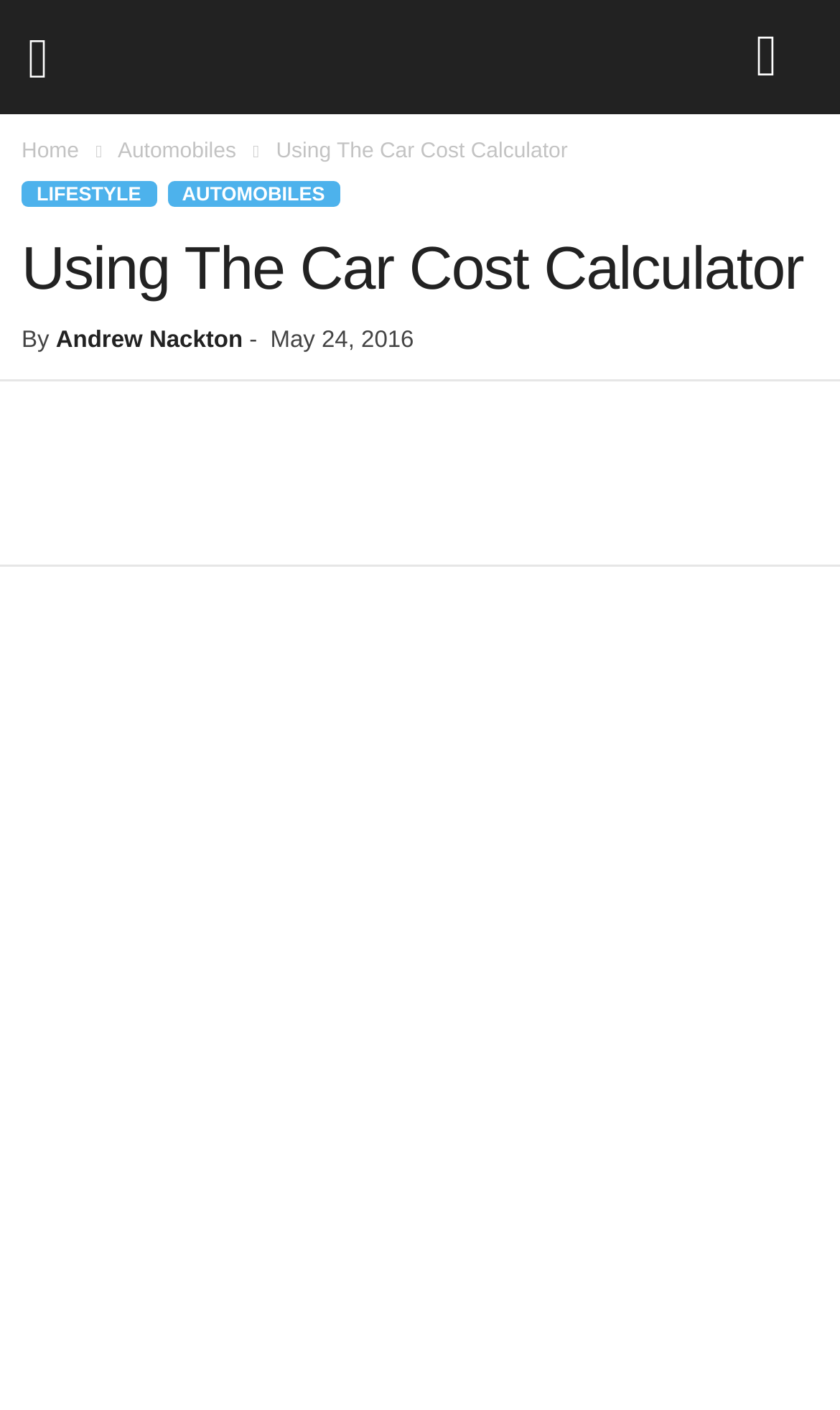Give a one-word or one-phrase response to the question: 
How many social media links are there?

3